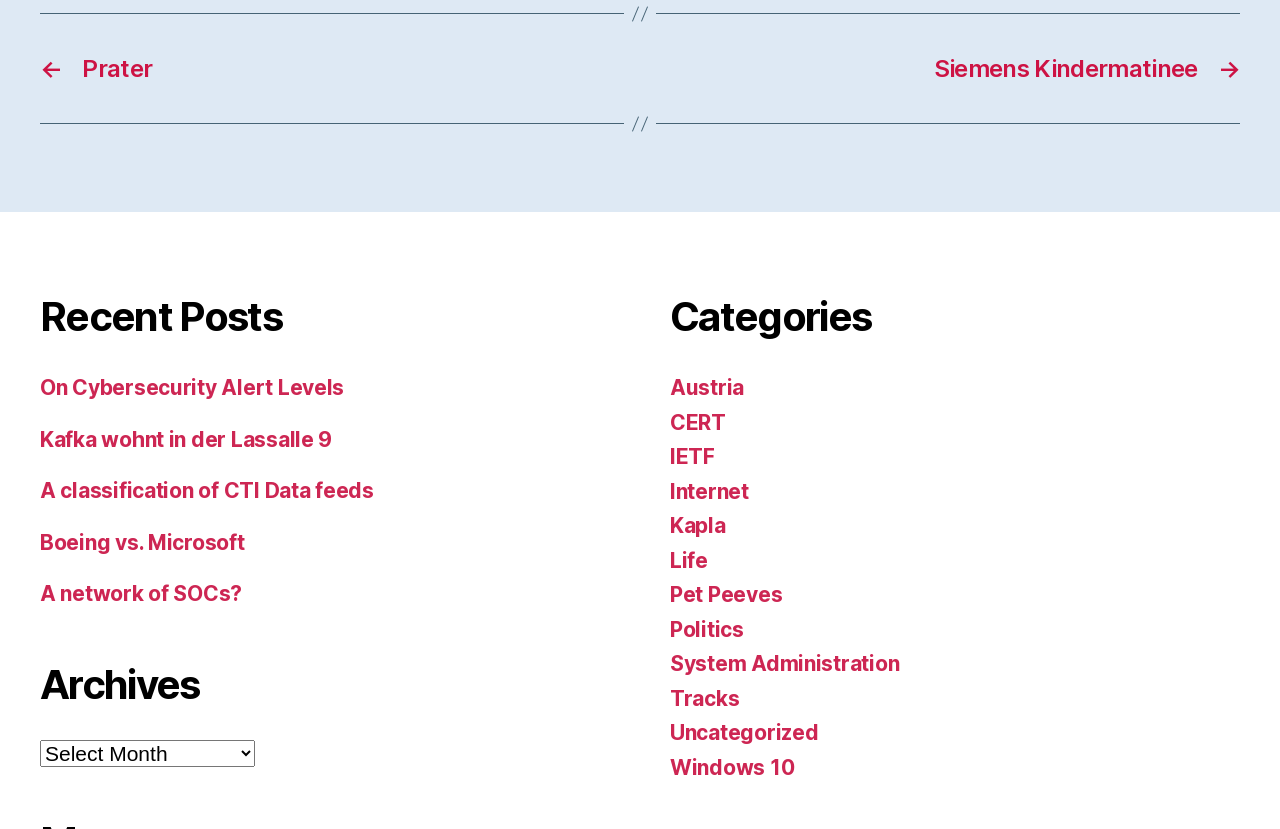Identify the bounding box coordinates of the clickable region required to complete the instruction: "Click on the 'Prater' link". The coordinates should be given as four float numbers within the range of 0 and 1, i.e., [left, top, right, bottom].

[0.031, 0.065, 0.484, 0.1]